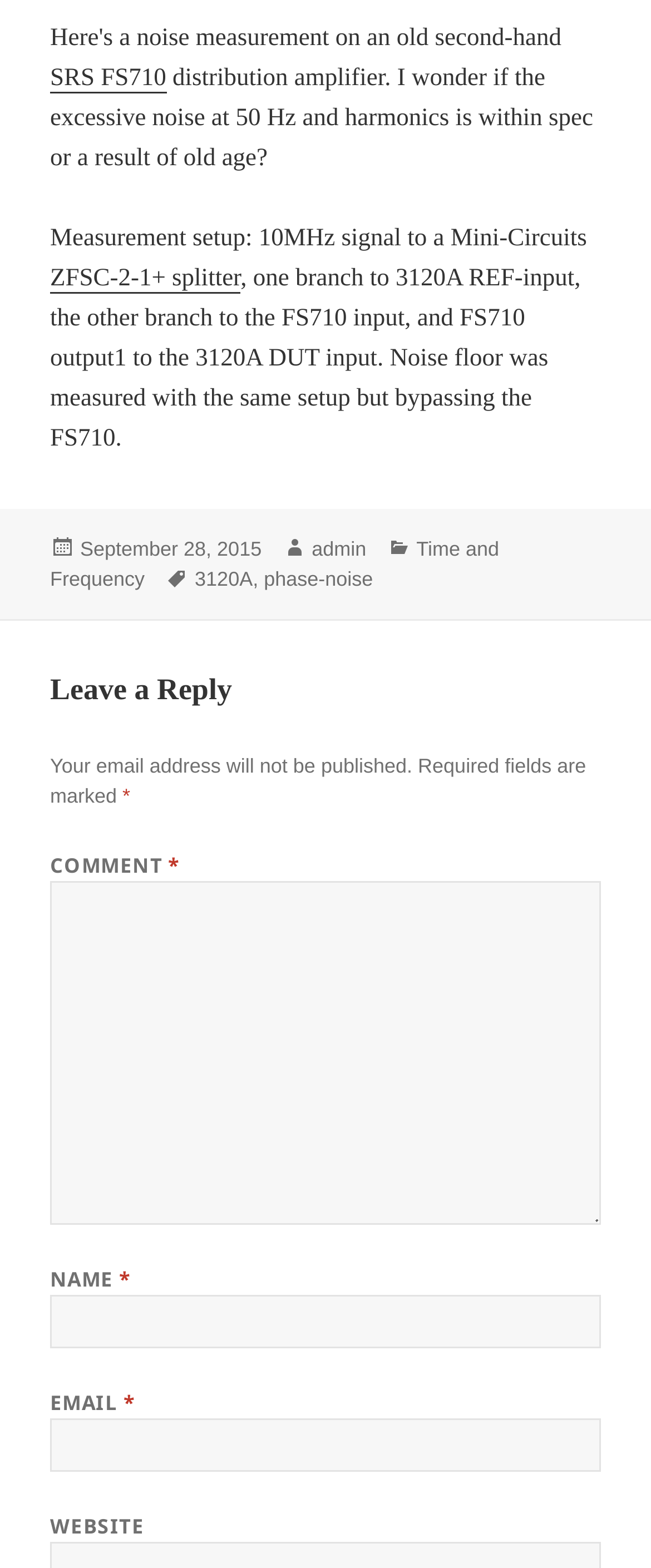Predict the bounding box of the UI element that fits this description: "SRS FS710".

[0.077, 0.041, 0.255, 0.059]